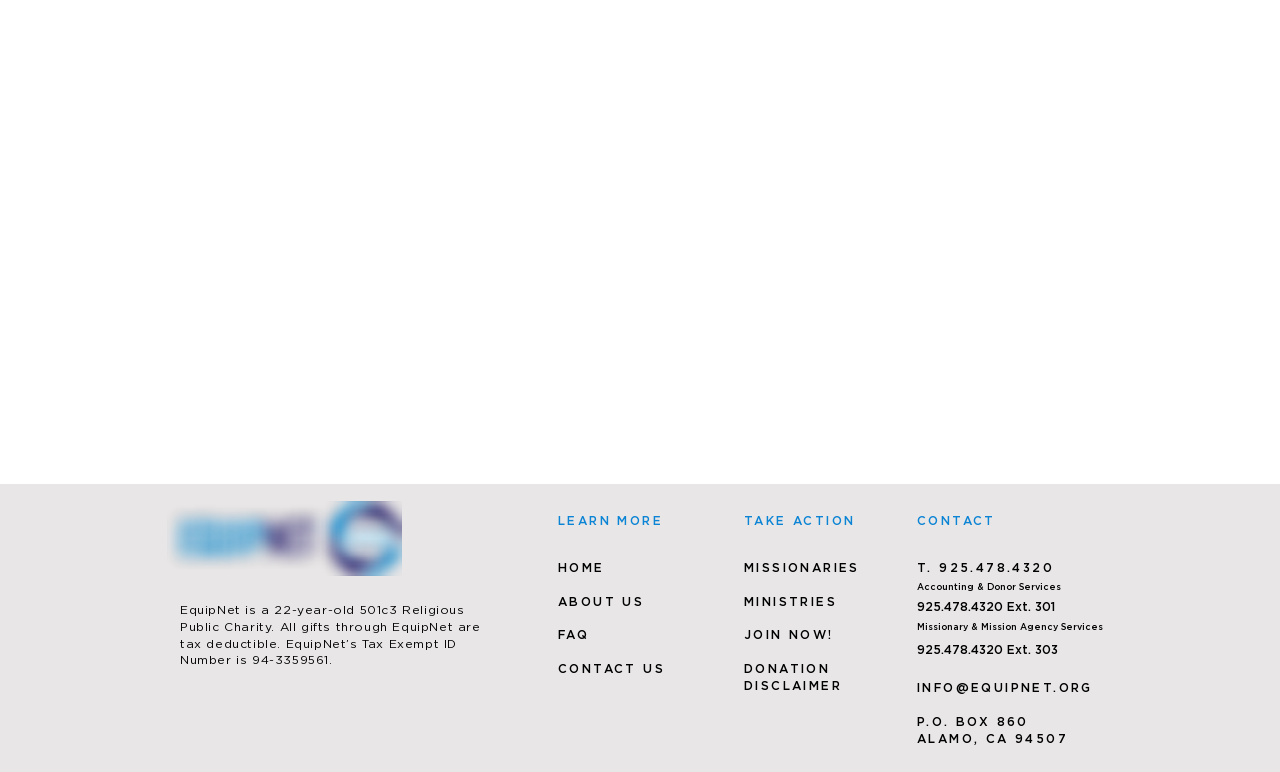Please find the bounding box coordinates of the section that needs to be clicked to achieve this instruction: "Click the HOME link".

[0.436, 0.727, 0.472, 0.745]